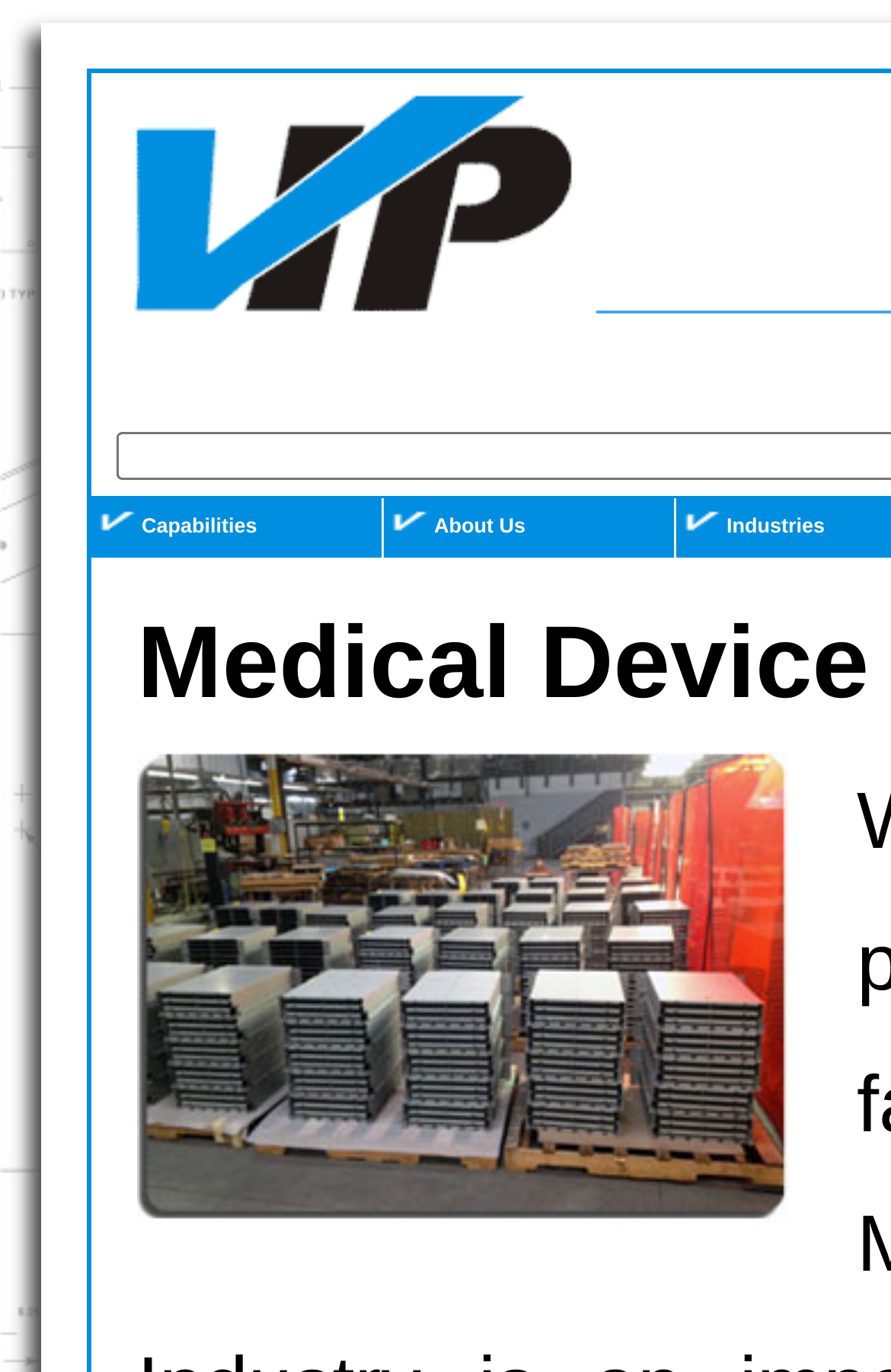Based on the element description "About Us", predict the bounding box coordinates of the UI element.

[0.431, 0.363, 0.756, 0.391]